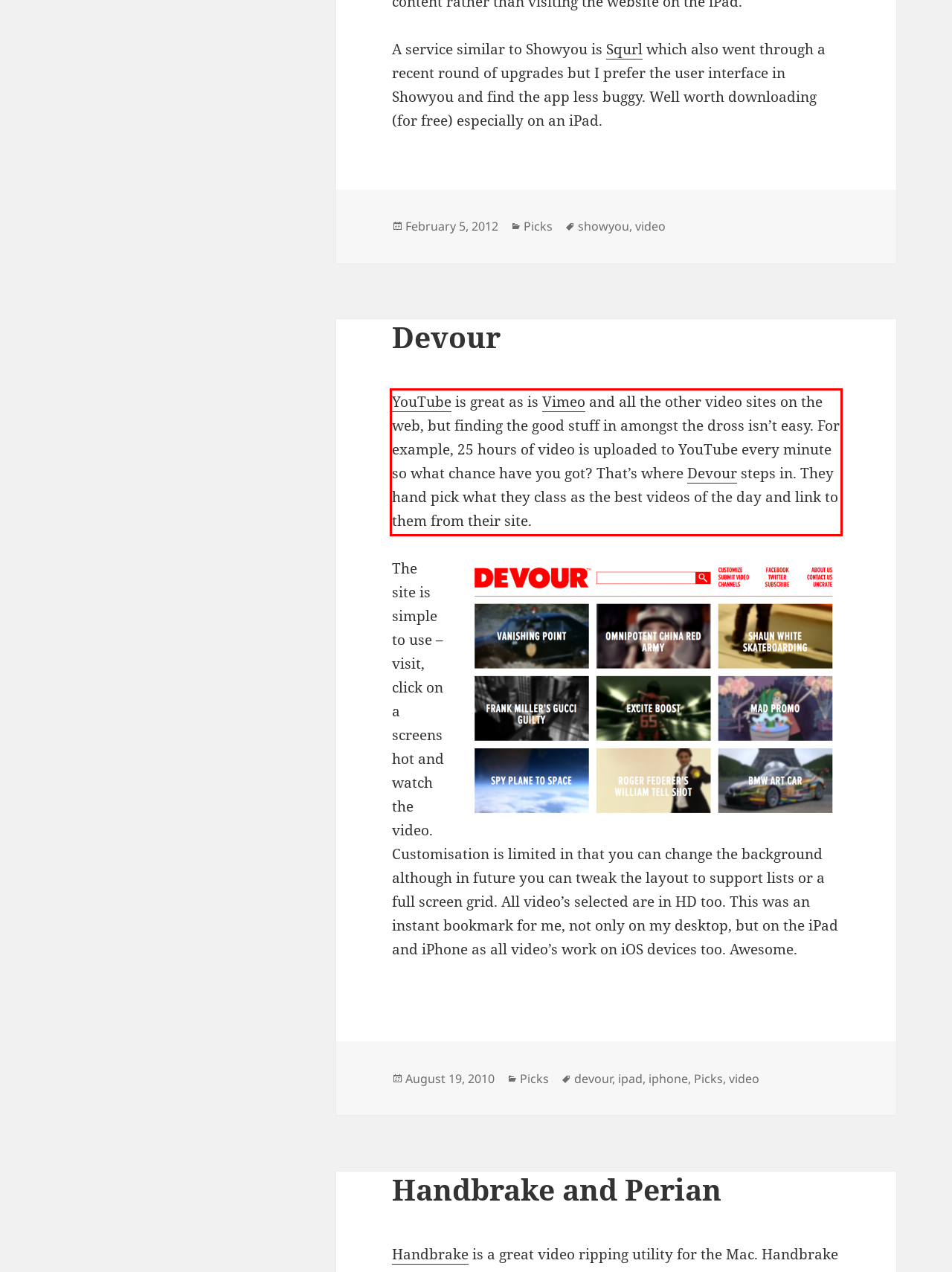Look at the provided screenshot of the webpage and perform OCR on the text within the red bounding box.

YouTube is great as is Vimeo and all the other video sites on the web, but finding the good stuff in amongst the dross isn’t easy. For example, 25 hours of video is uploaded to YouTube every minute so what chance have you got? That’s where Devour steps in. They hand pick what they class as the best videos of the day and link to them from their site.